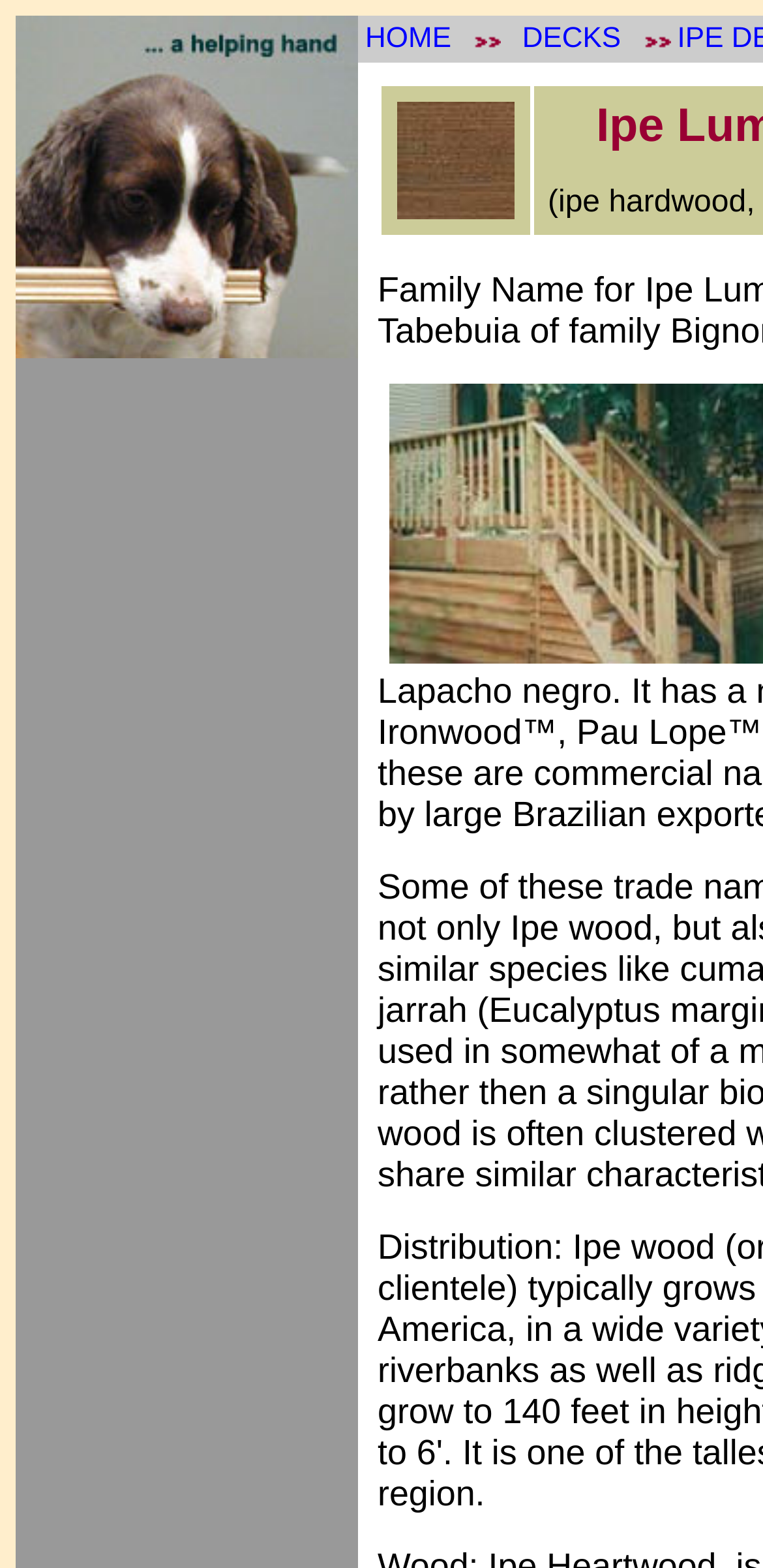Use a single word or phrase to answer this question: 
What is the topic of the grid cell with an image?

ipe wood decking